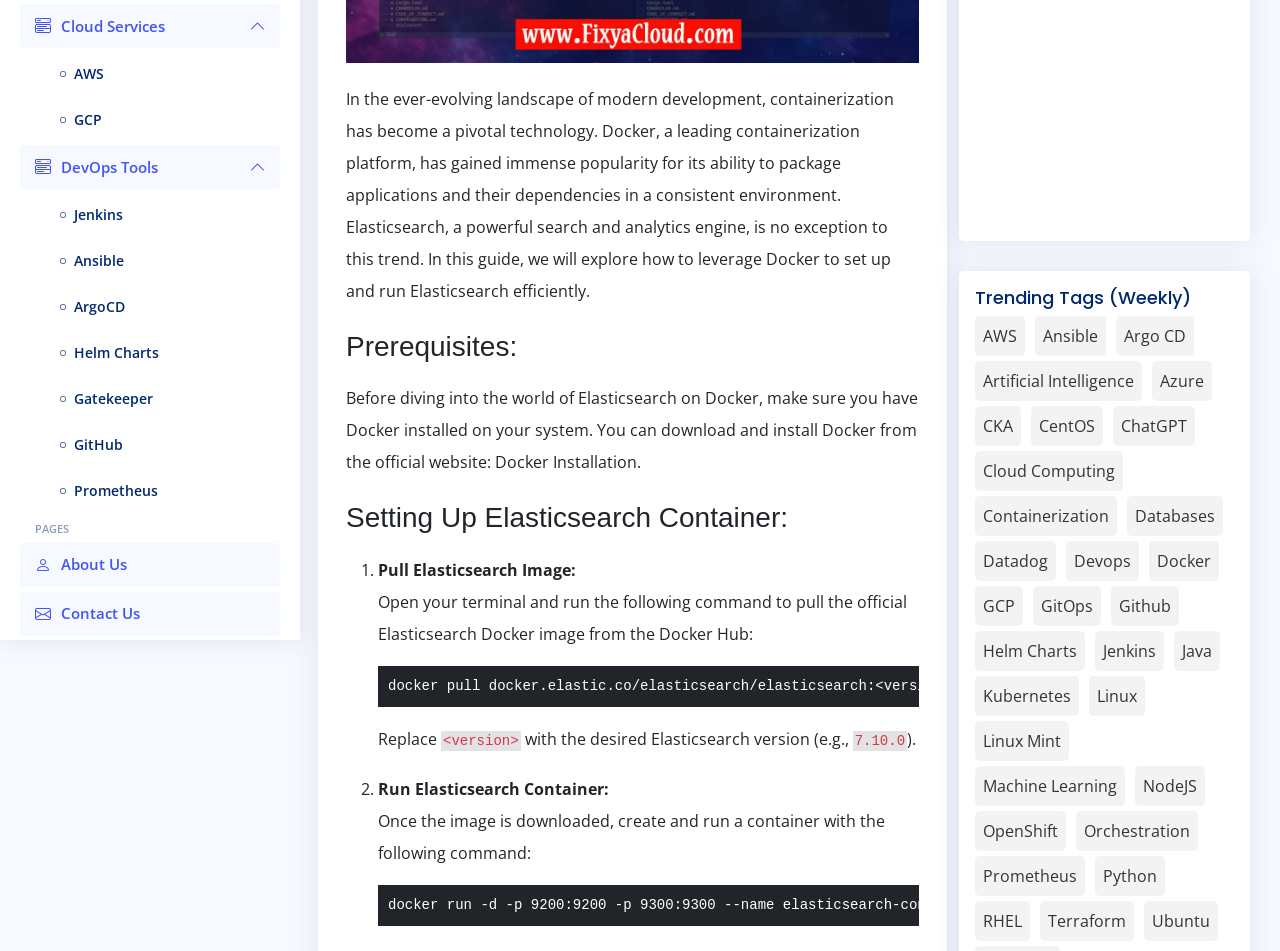For the given element description Artificial Intelligence, determine the bounding box coordinates of the UI element. The coordinates should follow the format (top-left x, top-left y, bottom-right x, bottom-right y) and be within the range of 0 to 1.

[0.762, 0.38, 0.892, 0.422]